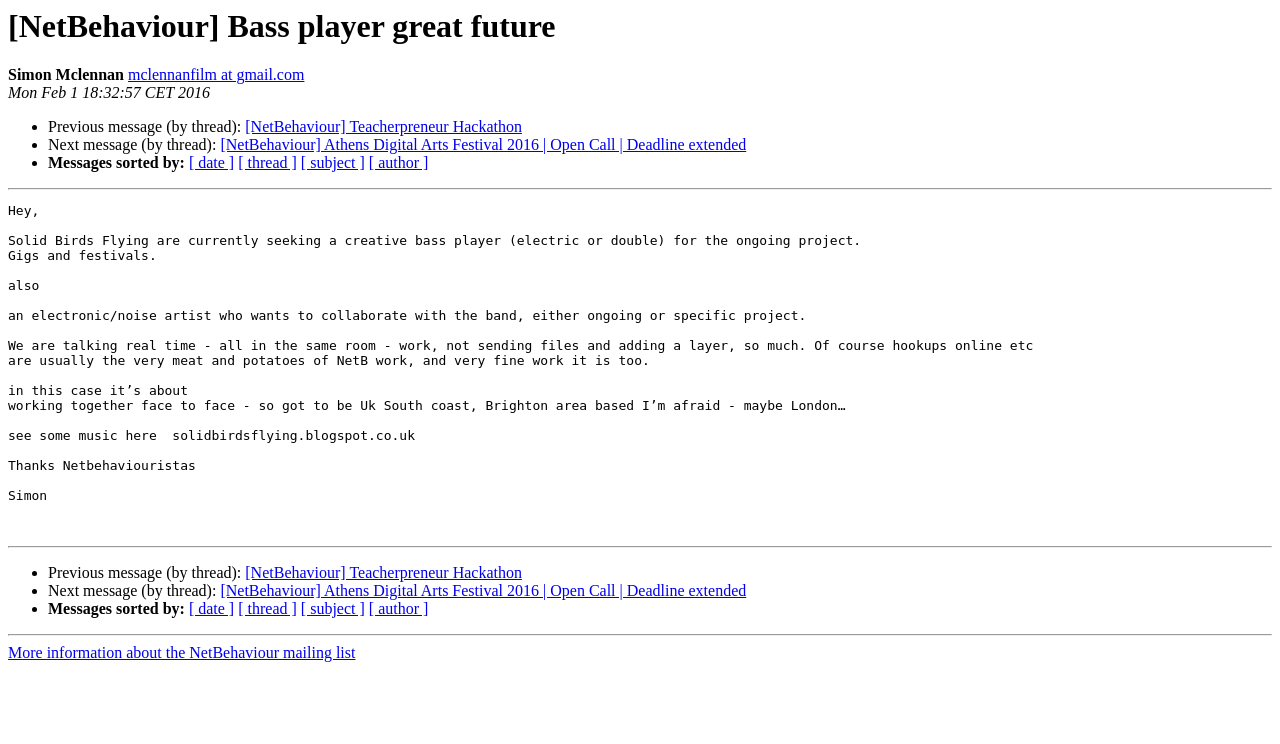Detail the various sections and features present on the webpage.

This webpage appears to be a forum or discussion board, specifically a message thread from the NetBehaviour mailing list. At the top, there is a heading with the title "[NetBehaviour] Bass player great future" and the name "Simon Mclennan" is displayed below it, along with an email address "mclennanfilm at gmail.com". The date "Mon Feb 1 18:32:57 CET 2016" is also shown.

Below the heading, there are three bullet points with links to previous and next messages in the thread, as well as a link to sort messages by date, thread, subject, or author.

The main content of the page is a message from Simon, which is a lengthy text describing a music project called Solid Birds Flying. The project is seeking a creative bass player and an electronic/noise artist to collaborate with the band. The message includes a link to the band's blog and a note that the collaborators need to be based in the UK South coast, Brighton area.

At the bottom of the page, there is a repetition of the bullet points with links to previous and next messages in the thread, as well as a link to sort messages by date, thread, subject, or author. Finally, there is a separator line and a link to "More information about the NetBehaviour mailing list".